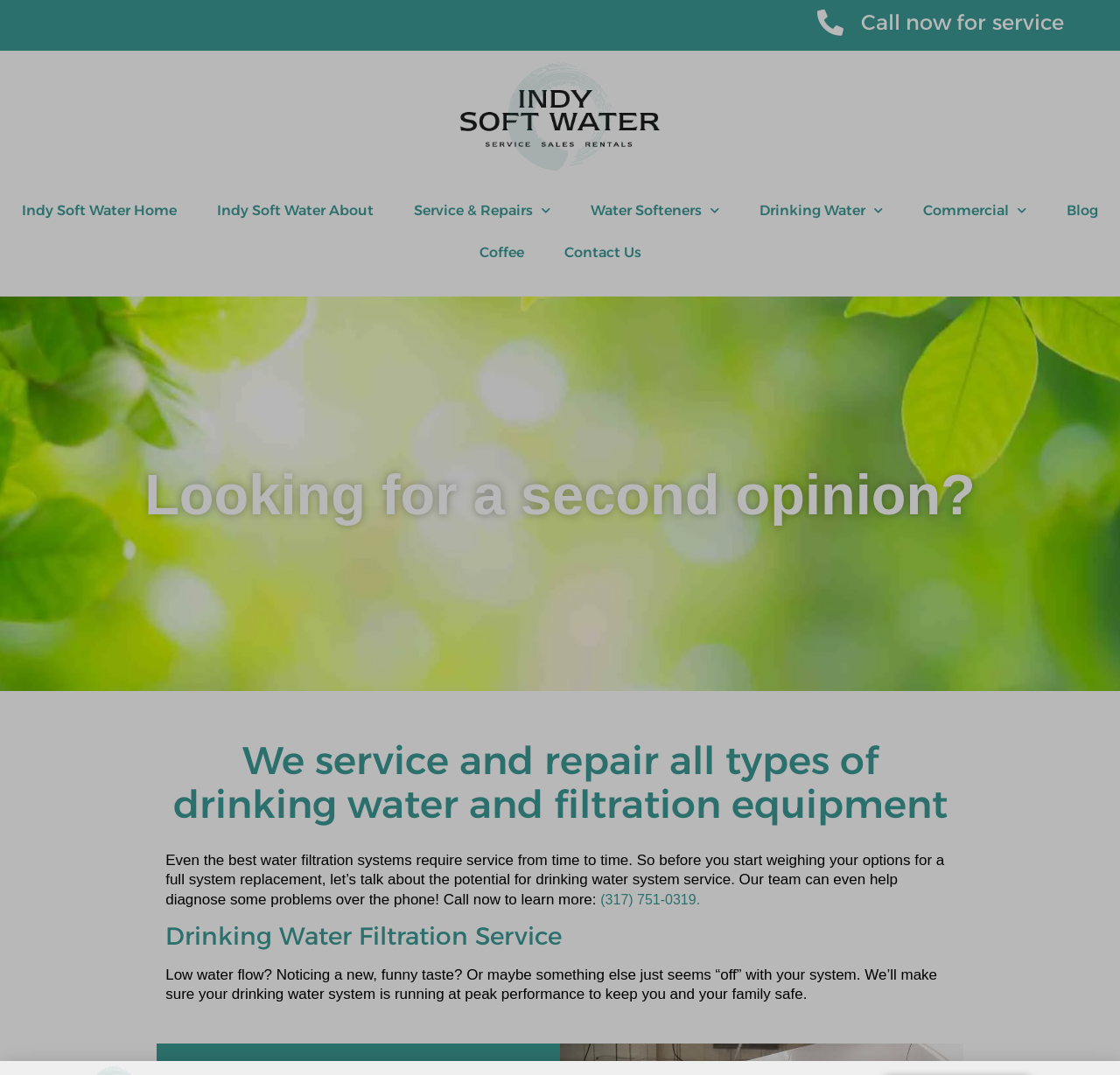Find the bounding box coordinates for the area that should be clicked to accomplish the instruction: "Navigate to 'Indy Soft Water Home'".

[0.002, 0.176, 0.176, 0.216]